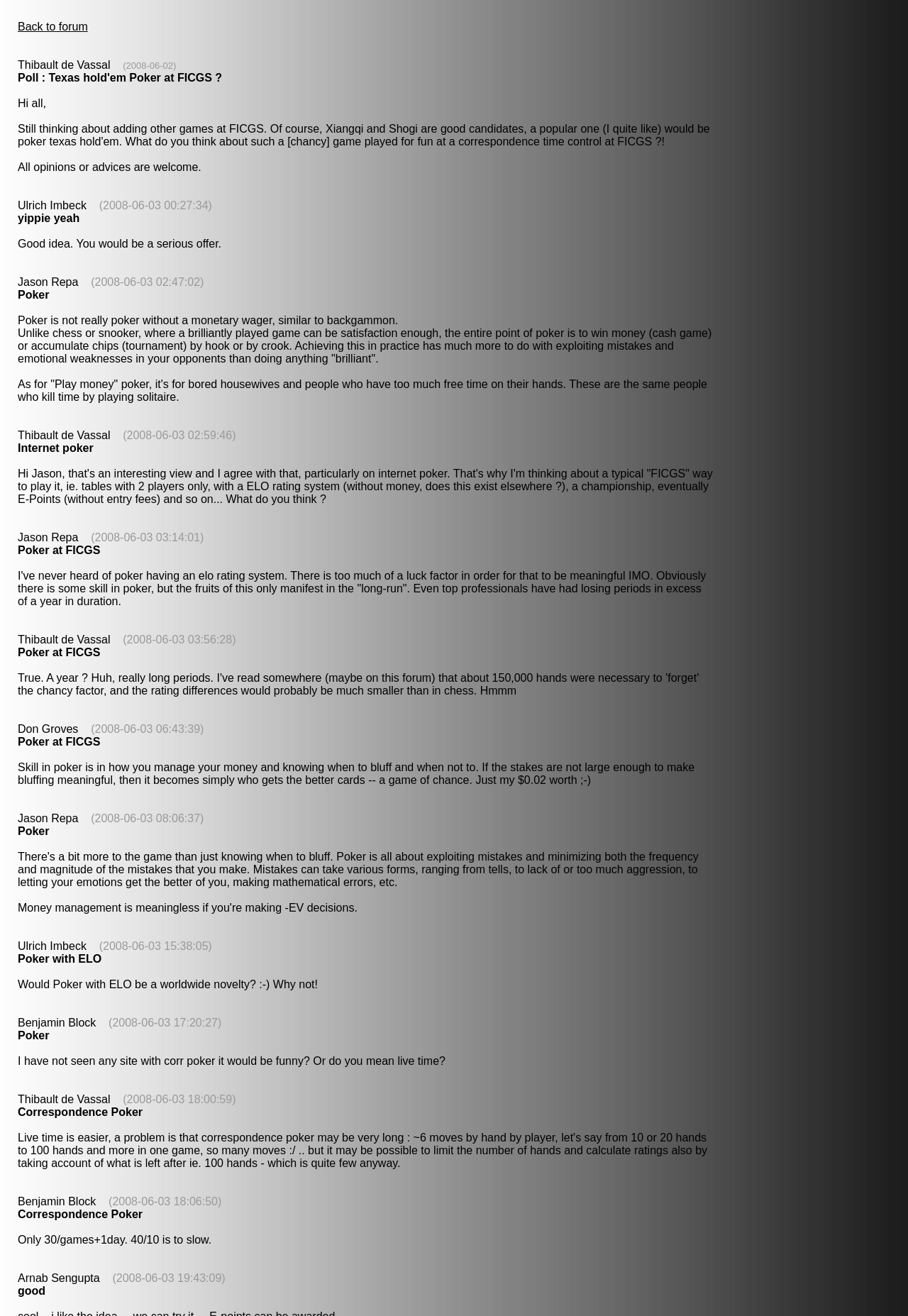Locate the bounding box of the UI element based on this description: "Poker with ELO". Provide four float numbers between 0 and 1 as [left, top, right, bottom].

[0.02, 0.724, 0.112, 0.733]